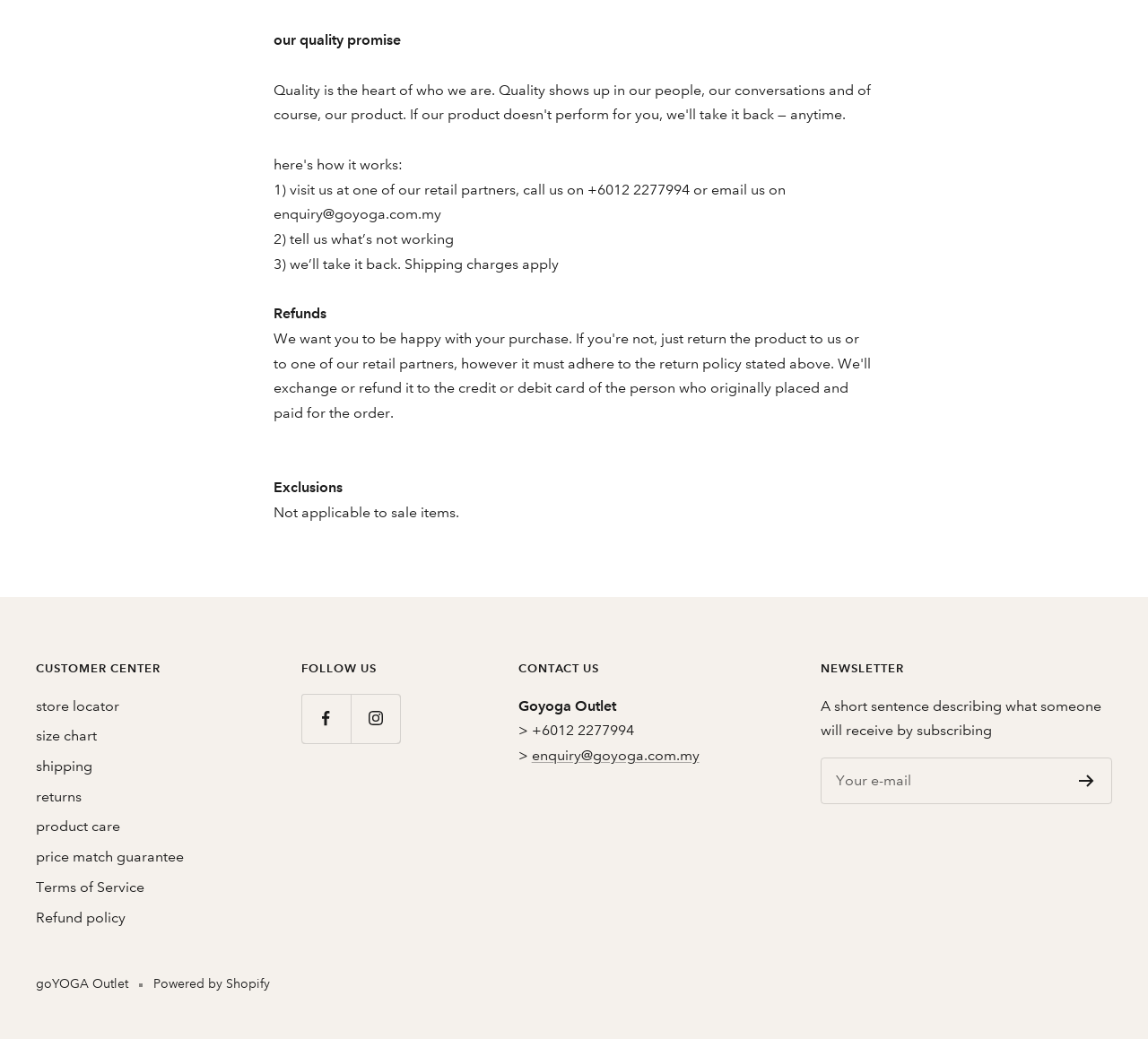Determine the bounding box coordinates for the UI element described. Format the coordinates as (top-left x, top-left y, bottom-right x, bottom-right y) and ensure all values are between 0 and 1. Element description: Refund policy

[0.031, 0.871, 0.109, 0.895]